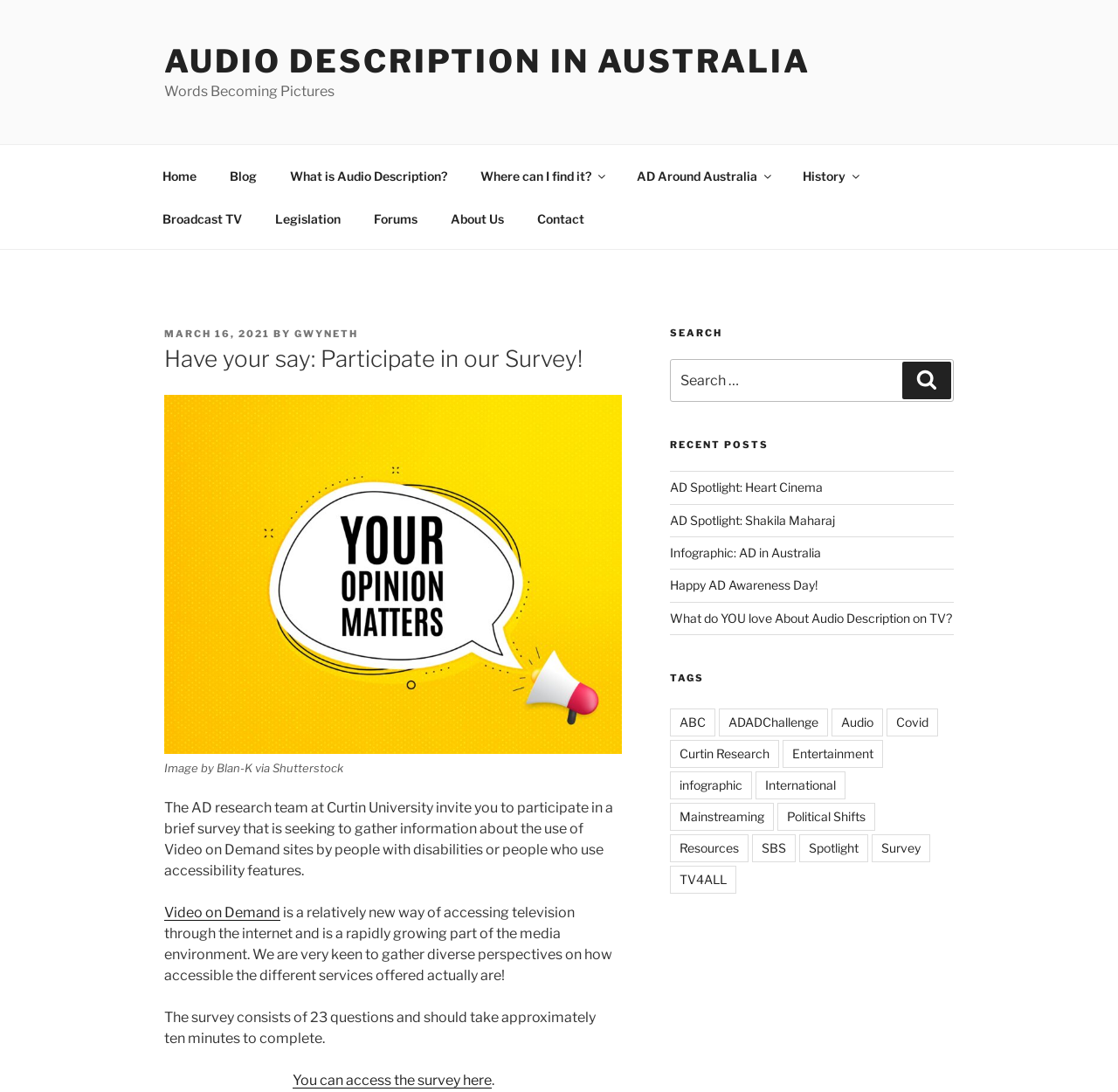What is the name of the research team inviting participants to a survey?
Look at the image and respond with a single word or a short phrase.

AD research team at Curtin University